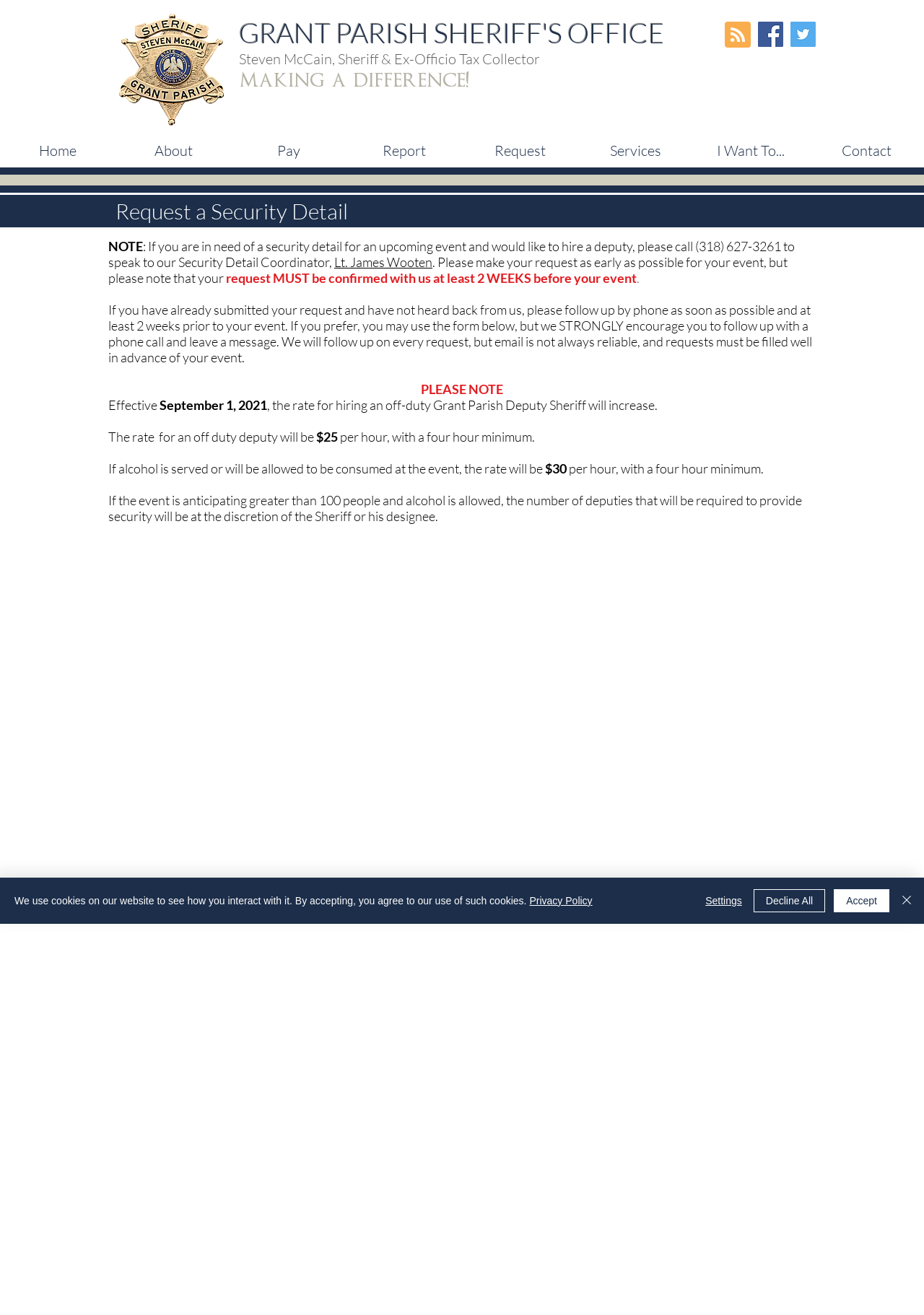Can you find and generate the webpage's heading?

GRANT PARISH SHERIFF'S OFFICE